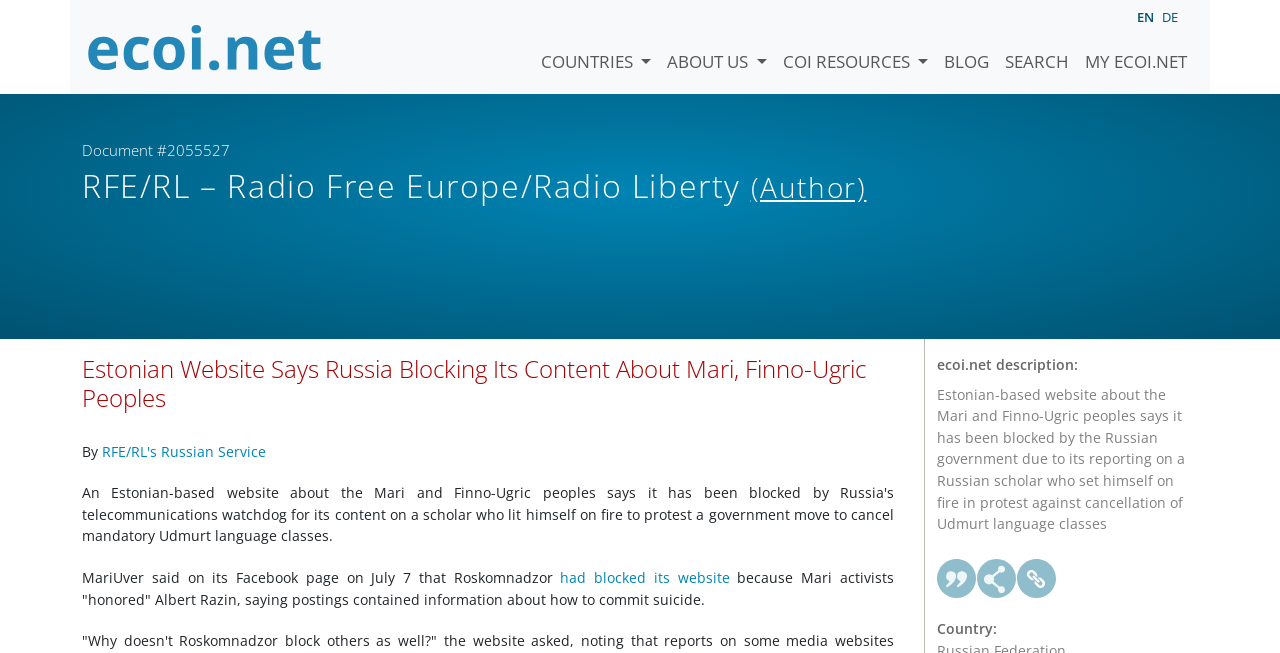Elaborate on the information and visuals displayed on the webpage.

This webpage appears to be a news article from Radio Free Europe/Radio Liberty. At the top left, there is a logo and a link to "ecoi.net" accompanied by a small image. Below this, there is a navigation menu with links to "COUNTRIES", "ABOUT US", "COI RESOURCES", "BLOG", "SEARCH", and "MY ECOI.NET". To the right of this menu, there is a language selection dropdown with options for "English" and "DE".

The main content of the article begins with a heading that reads "Estonian Website Says Russia Blocking Its Content About Mari, Finno-Ugric Peoples". Below this, there is a byline crediting "RFE/RL's Russian Service" as the author. The article text describes how a website about the Mari and Finno-Ugric peoples has been blocked by the Russian government due to its reporting on a Russian scholar who set himself on fire in protest against the cancellation of Udmurt language classes.

In the middle of the article, there is a section with a description list that provides more information about the website, including a description of the website's content and a citation link. At the bottom of the article, there are links to "Cite as", "Share", and "Permalink", as well as a label indicating the country related to the article.